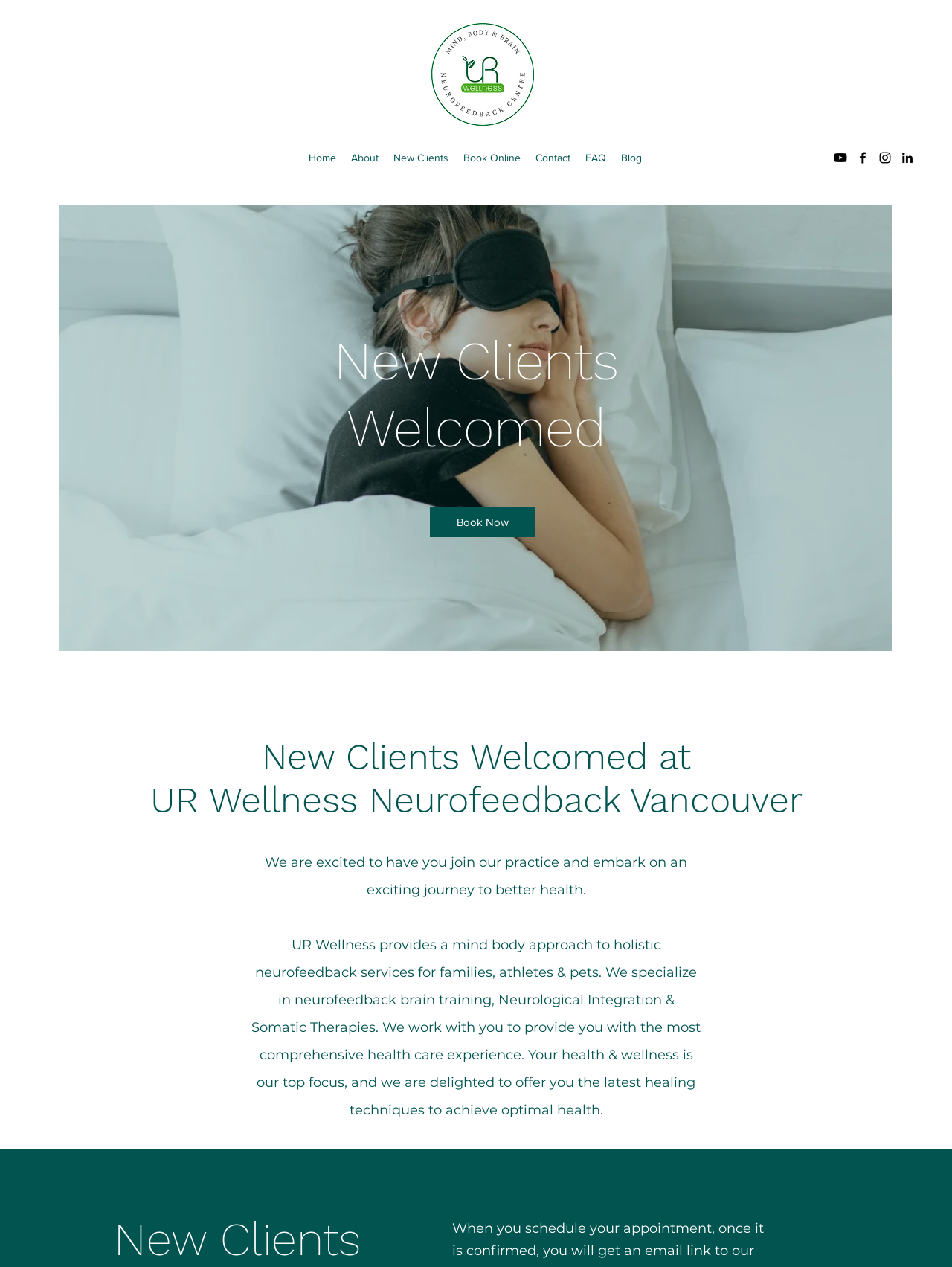Can you give a detailed response to the following question using the information from the image? What is the focus of UR Wellness?

By analyzing the StaticText element at coordinates [0.278, 0.674, 0.722, 0.709], I understood that UR Wellness is focused on providing a comprehensive healthcare experience, with the top focus being the health and wellness of their clients.